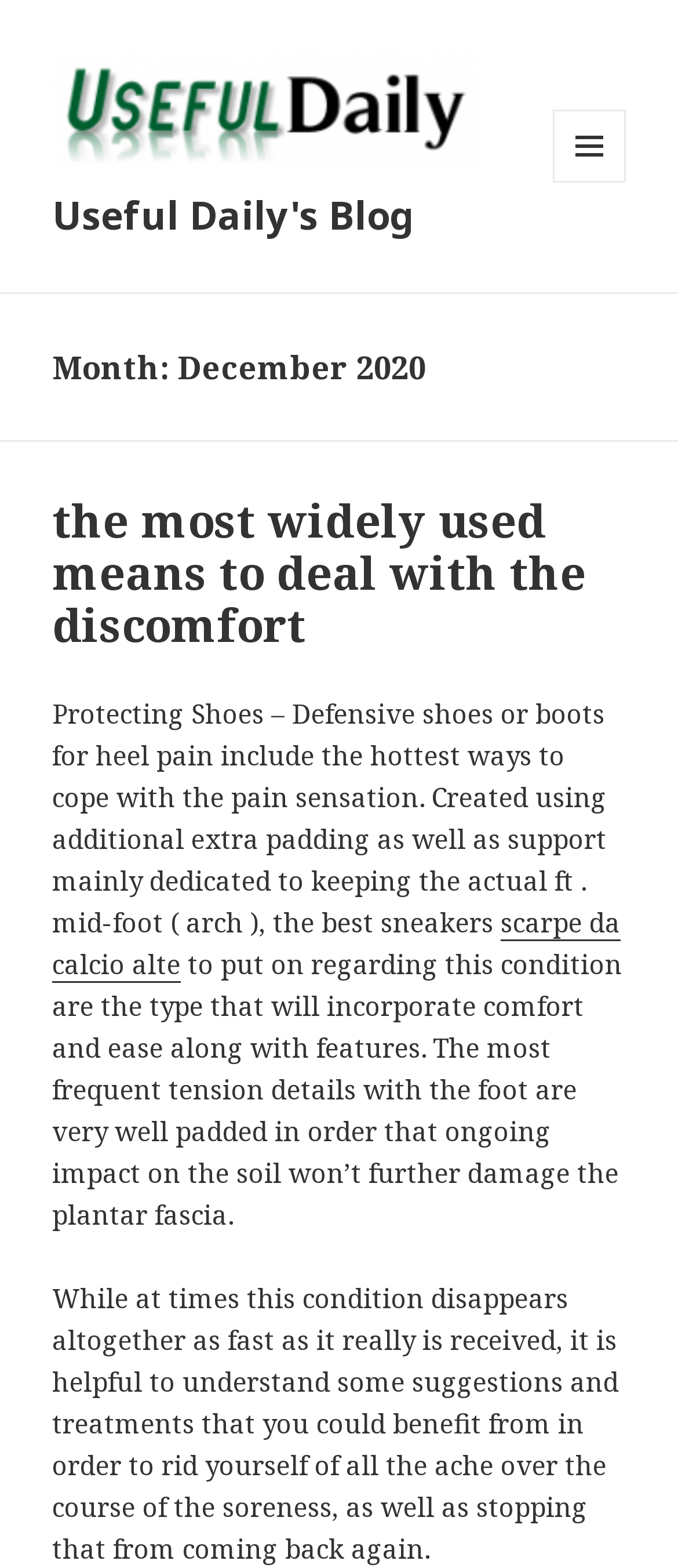Give a detailed explanation of the elements present on the webpage.

The webpage is a blog post from December 2020 on the "Useful Daily's Blog". At the top, there is a logo image and a link to the blog's homepage, both positioned on the left side of the page. 

Below the logo, there is a menu button on the right side, labeled "MENU AND WIDGETS". 

The main content of the page is divided into sections. The first section has a heading "Month: December 2020" and is followed by a subheading "the most widely used means to deal with the discomfort". Below the subheading, there is a link to the same topic. 

The next section discusses protective shoes for heel pain, with a block of text describing the features of such shoes. There is also a link to "scarpe da calcio alte" within this section. 

The text continues to discuss the importance of comfort and features in shoes for people with foot pain, highlighting the need for well-padded areas to reduce impact on the plantar fascia. 

Finally, the last section of the text provides suggestions and treatments for alleviating foot pain and preventing its recurrence.